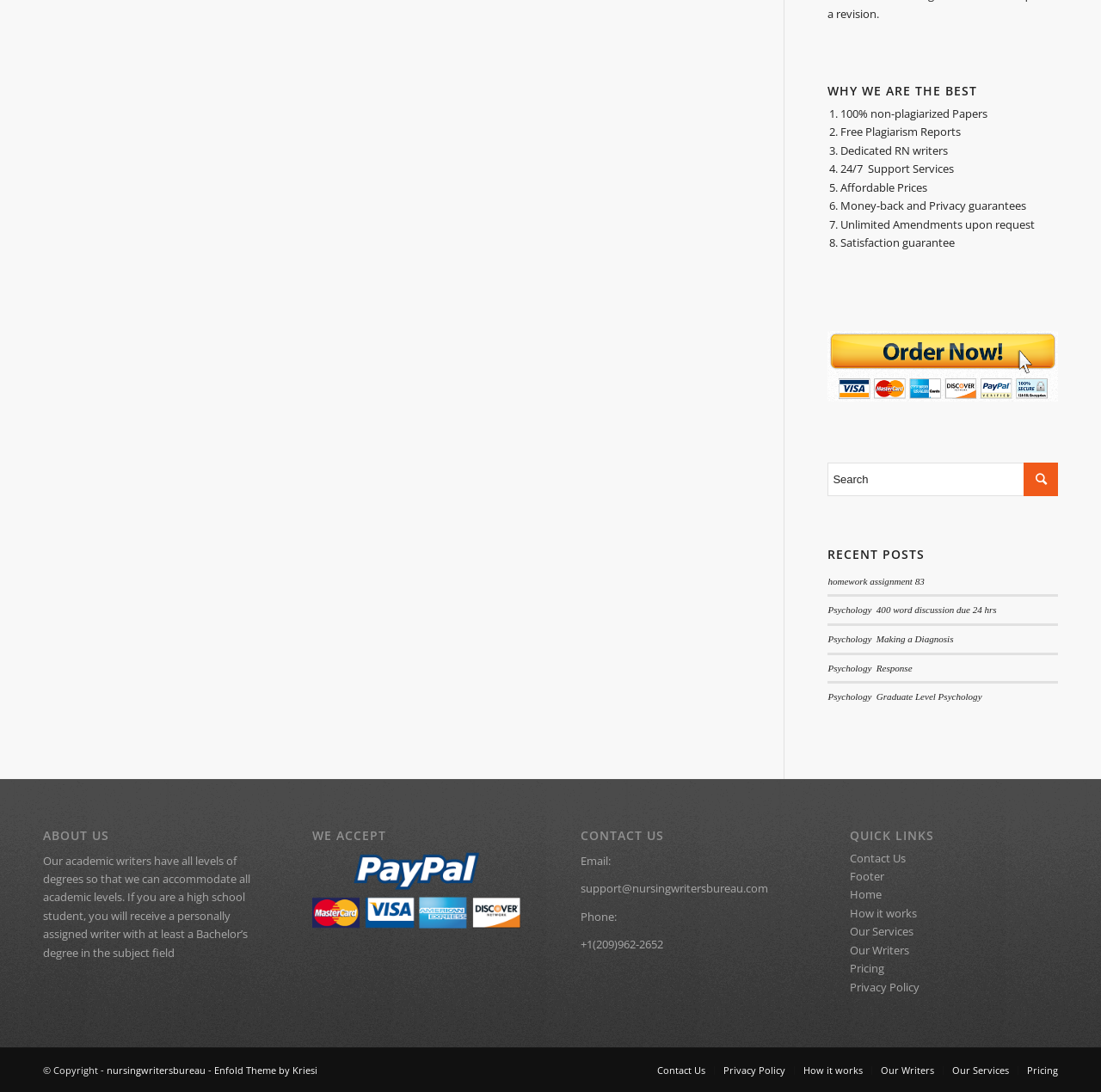Identify the bounding box coordinates of the clickable region required to complete the instruction: "Click the 'homework assignment 83' link". The coordinates should be given as four float numbers within the range of 0 and 1, i.e., [left, top, right, bottom].

[0.752, 0.527, 0.84, 0.537]